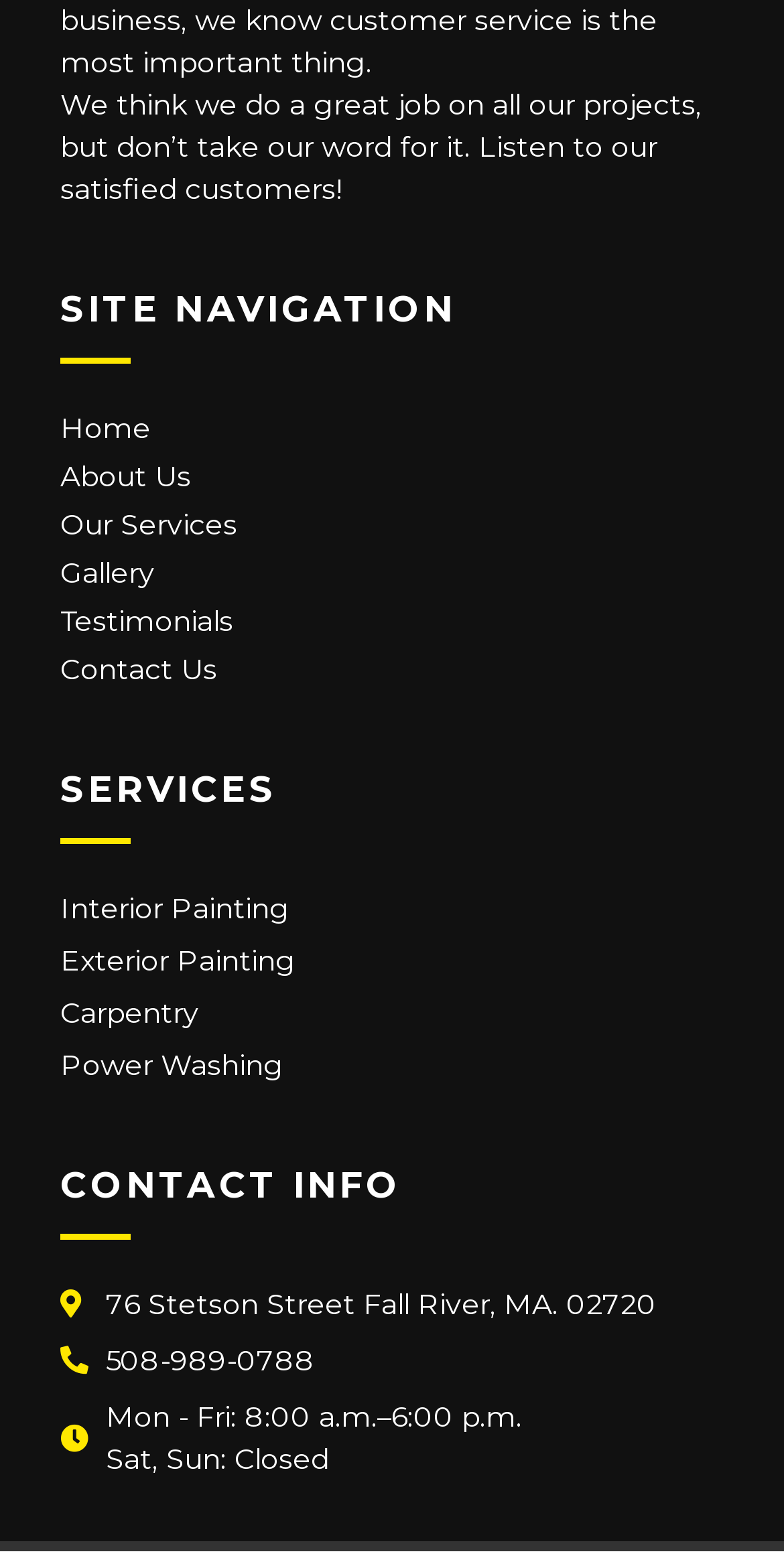Please identify the bounding box coordinates of the element's region that should be clicked to execute the following instruction: "view testimonials". The bounding box coordinates must be four float numbers between 0 and 1, i.e., [left, top, right, bottom].

[0.077, 0.383, 0.923, 0.41]